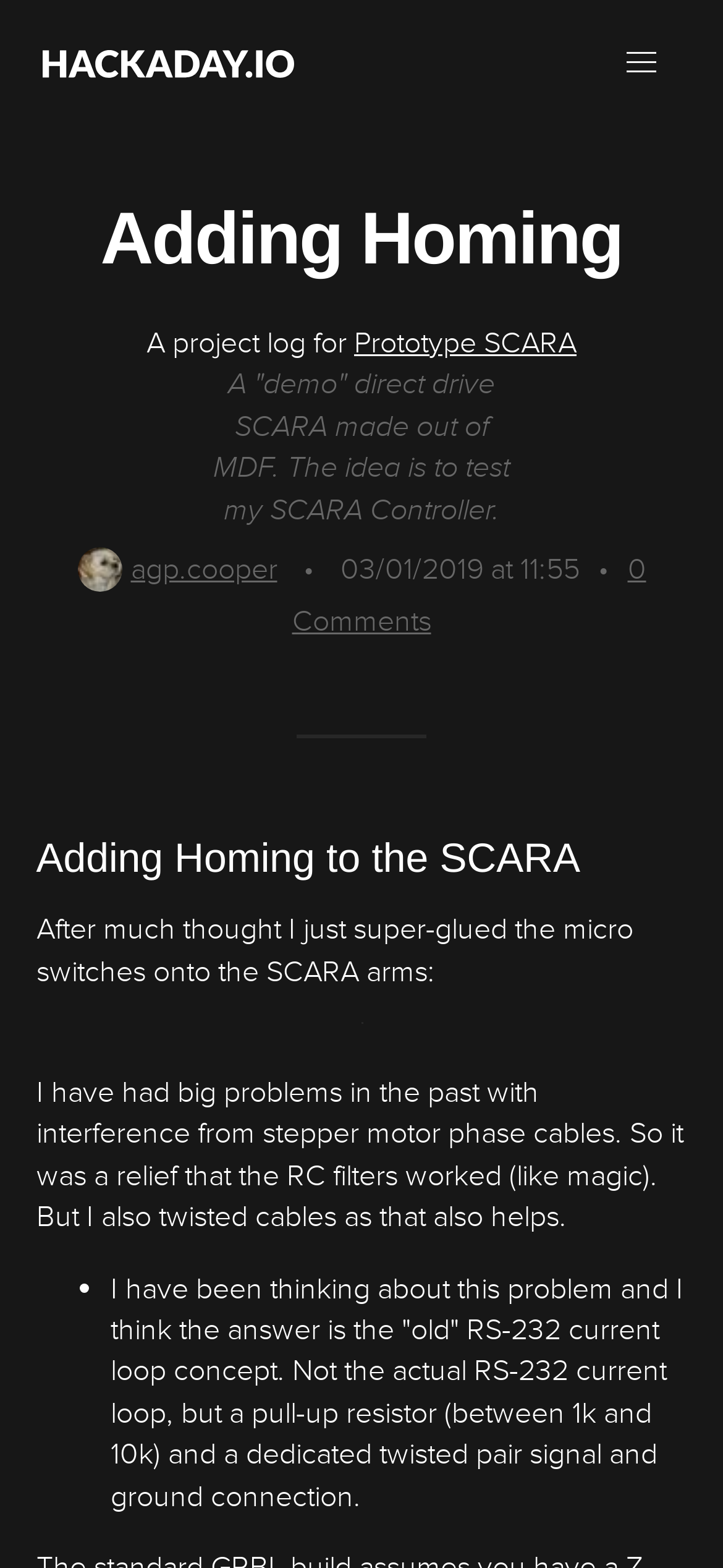What is the project about?
Using the visual information from the image, give a one-word or short-phrase answer.

SCARA